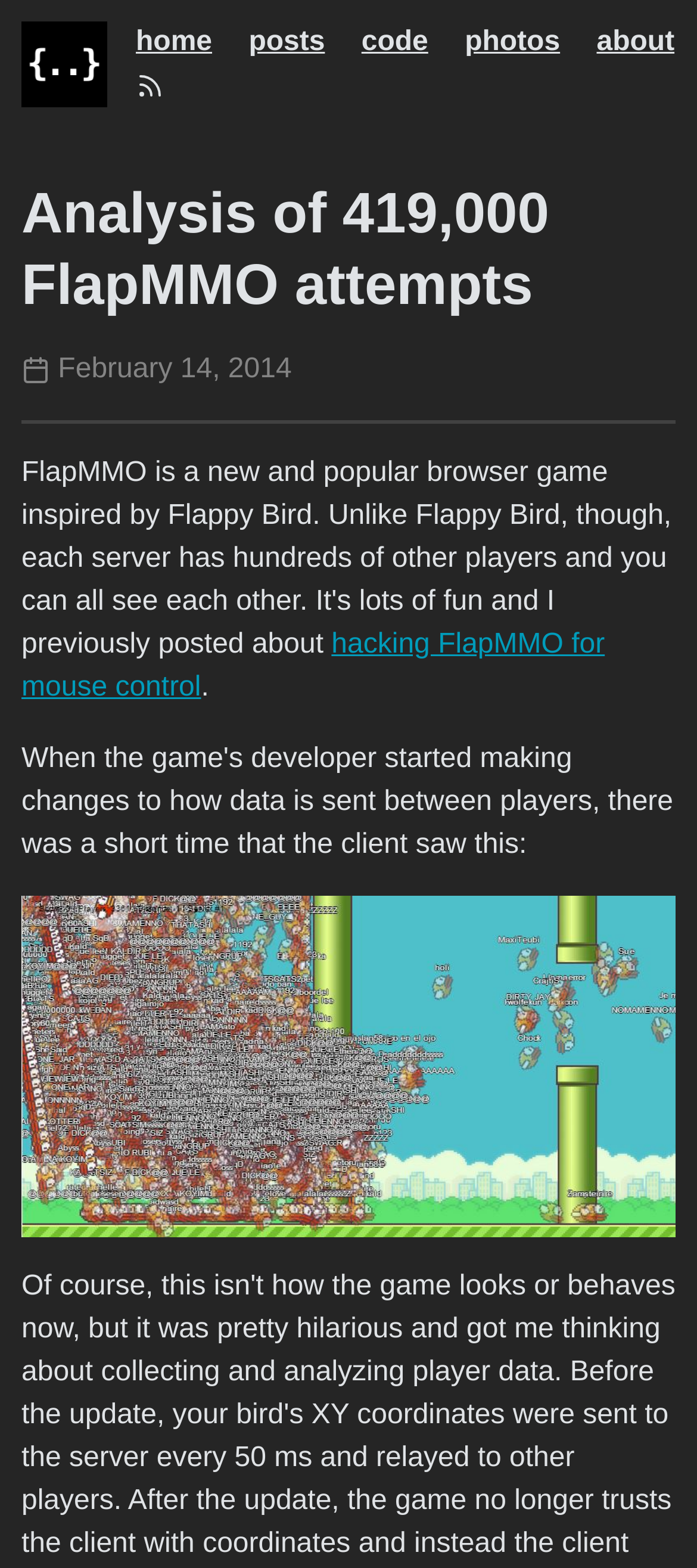Refer to the image and provide an in-depth answer to the question: 
What is the topic of the post?

I found the topic of the post by looking at the link 'hacking FlapMMO for mouse control' which is located below the separator and above the static text '.'.